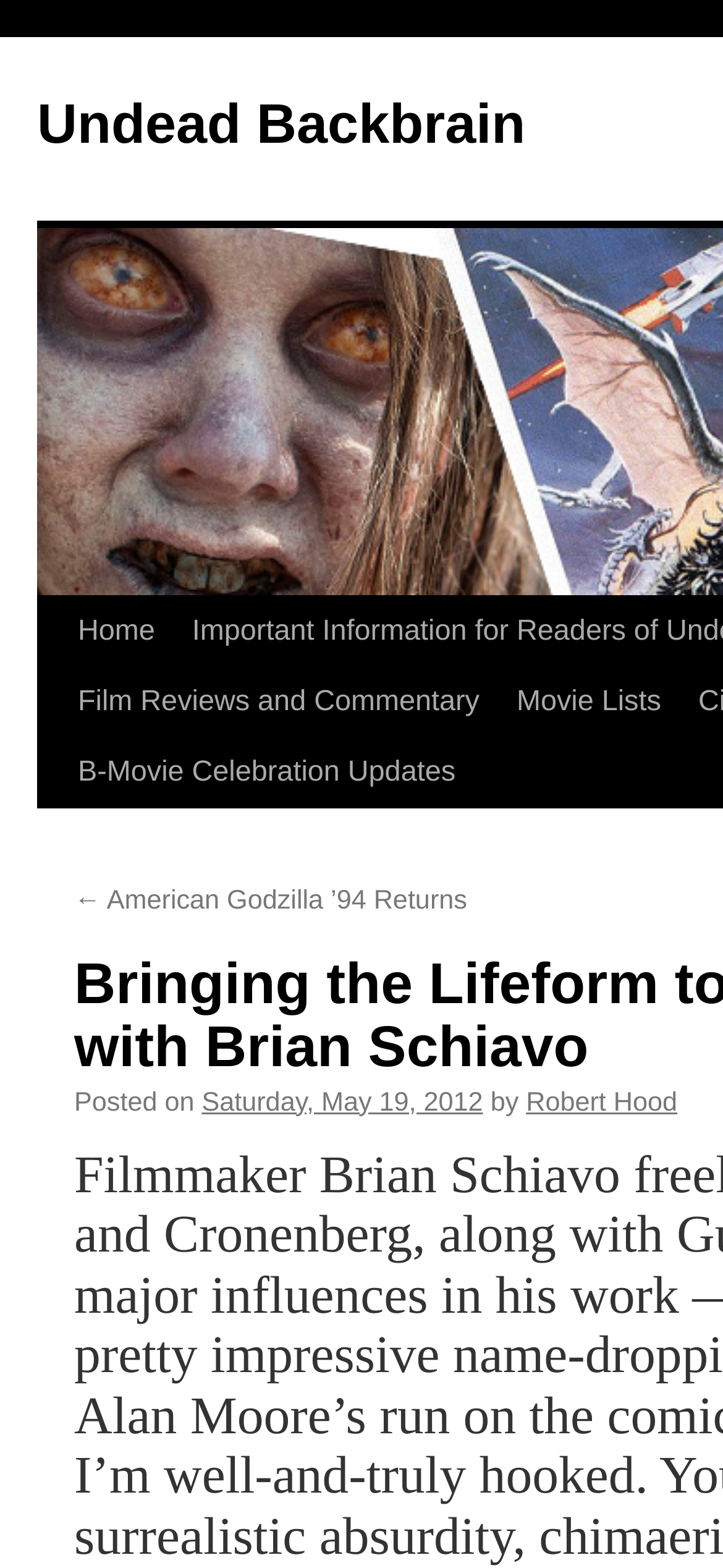Give a one-word or one-phrase response to the question:
What is the category of the article?

Film Reviews and Commentary